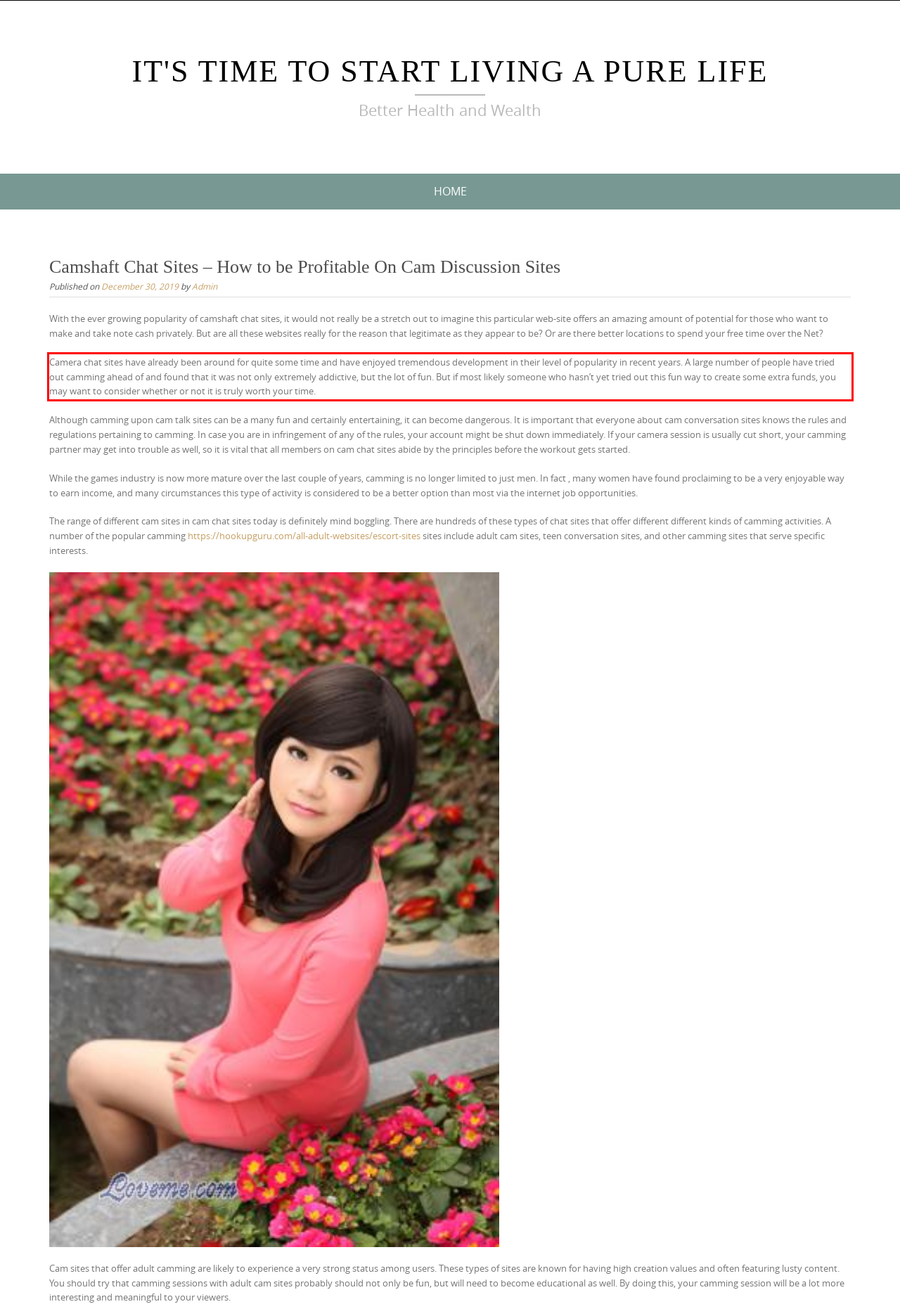The screenshot you have been given contains a UI element surrounded by a red rectangle. Use OCR to read and extract the text inside this red rectangle.

Camera chat sites have already been around for quite some time and have enjoyed tremendous development in their level of popularity in recent years. A large number of people have tried out camming ahead of and found that it was not only extremely addictive, but the lot of fun. But if most likely someone who hasn’t yet tried out this fun way to create some extra funds, you may want to consider whether or not it is truly worth your time.